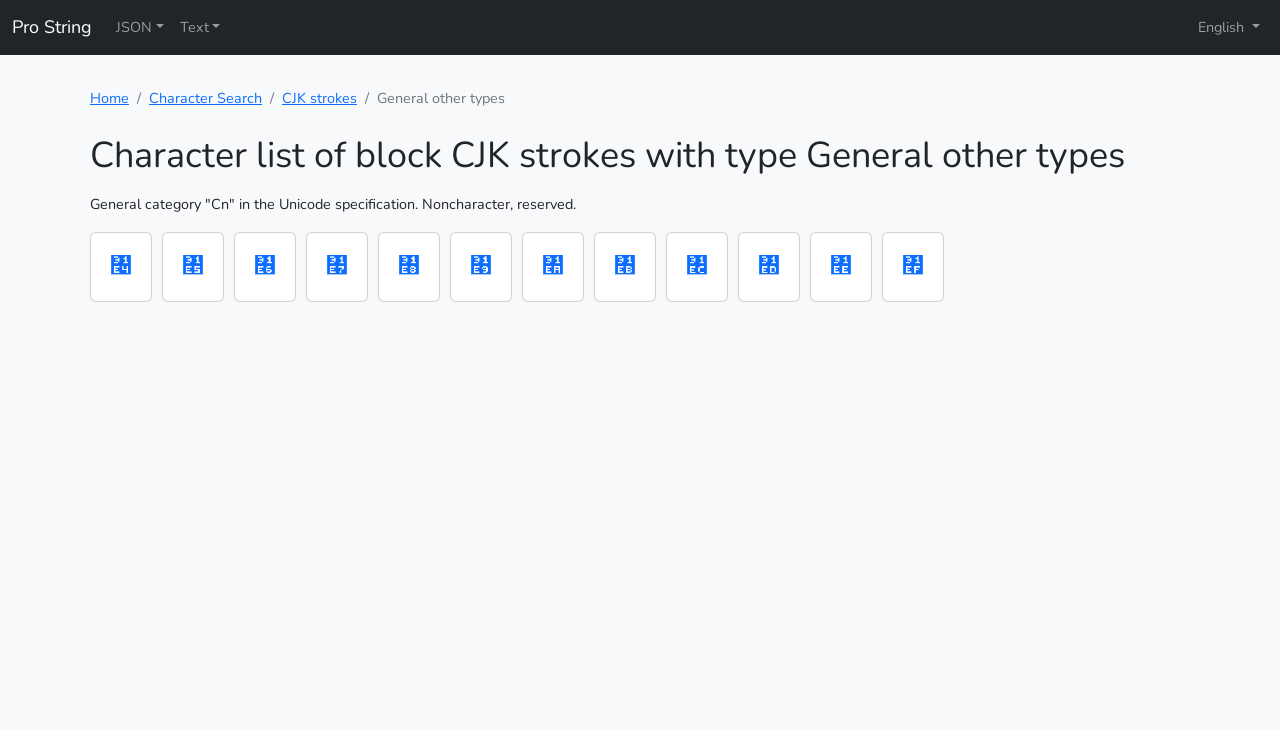Carefully examine the image and provide an in-depth answer to the question: What is the language option available on this webpage?

The webpage has a link to 'English' which is an language option, indicating that the webpage provides content in English language.